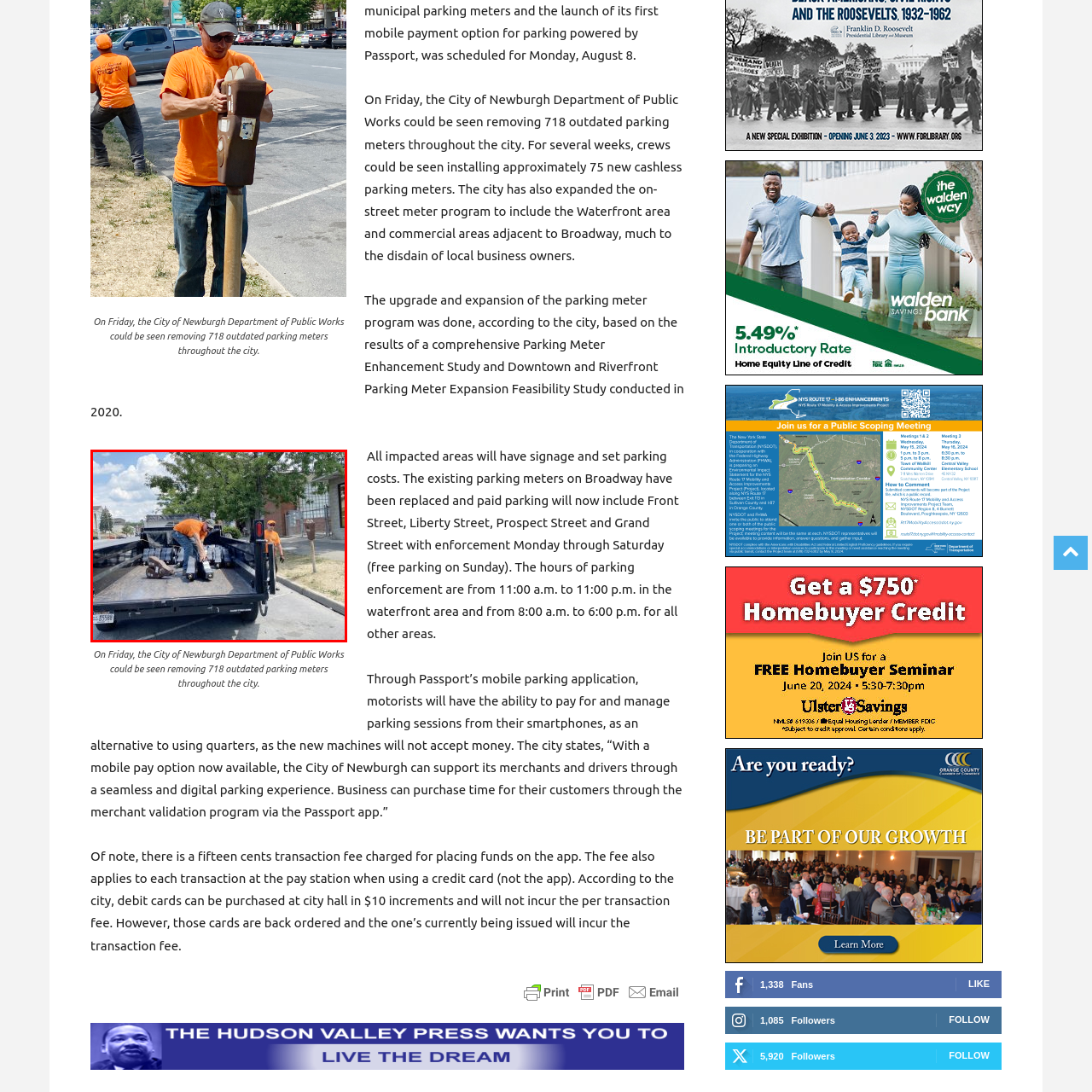Give an in-depth description of the picture inside the red marked area.

In the image, two workers from the City of Newburgh Department of Public Works are actively engaged in a task on a sunny day. One worker, wearing an orange shirt and jeans, is bent over, carefully handling new cashless parking meters from the back of a flatbed truck. The second worker, also dressed in an orange shirt, stands nearby observing the operation. The backdrop features a tree and a glimpse of a commercial building, highlighting an urban setting. This scene is part of the city's initiative to remove outdated parking meters and replace them with approximately 75 modern, cashless alternatives, aimed at improving the parking experience in the area. The city has expanded its parking meter program to include locations such as the Waterfront and commercial areas adjacent to Broadway, a decision met with mixed reactions from local business owners.